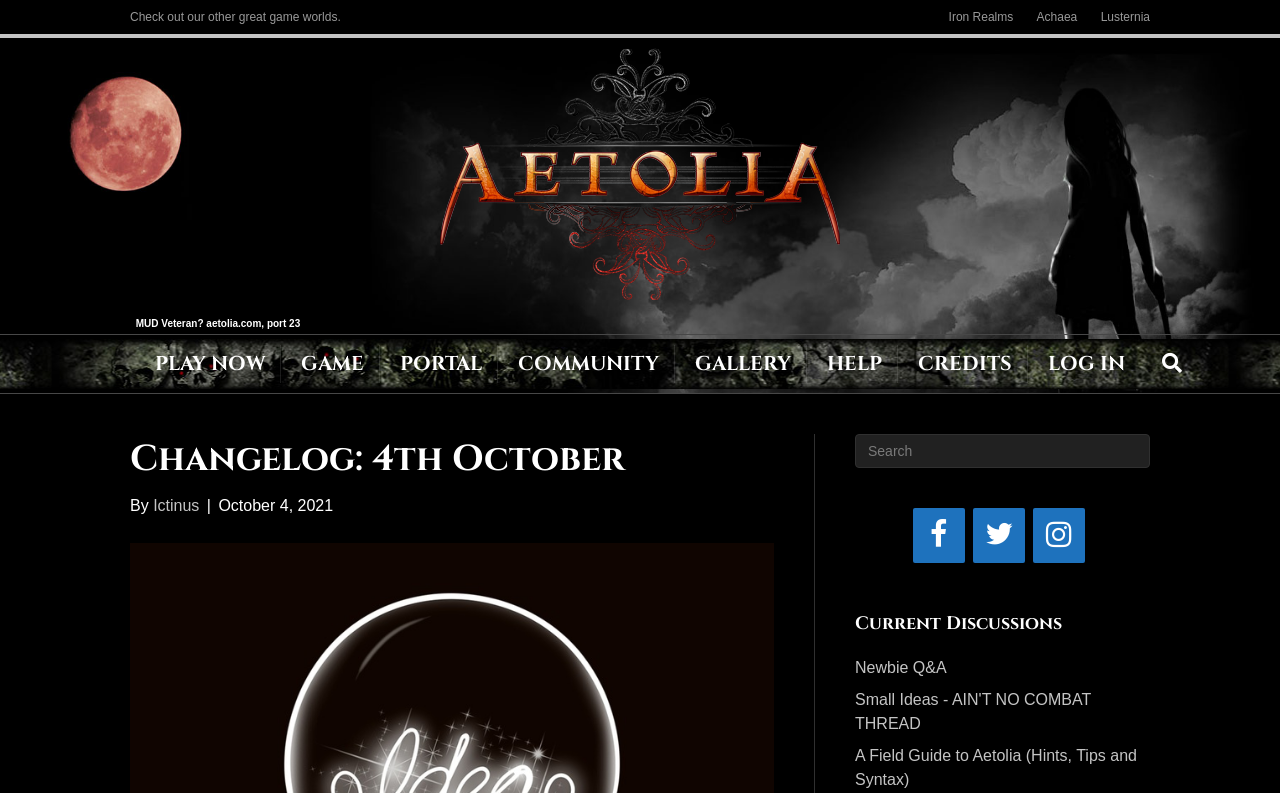Bounding box coordinates are specified in the format (top-left x, top-left y, bottom-right x, bottom-right y). All values are floating point numbers bounded between 0 and 1. Please provide the bounding box coordinate of the region this sentence describes: Game

[0.223, 0.435, 0.297, 0.483]